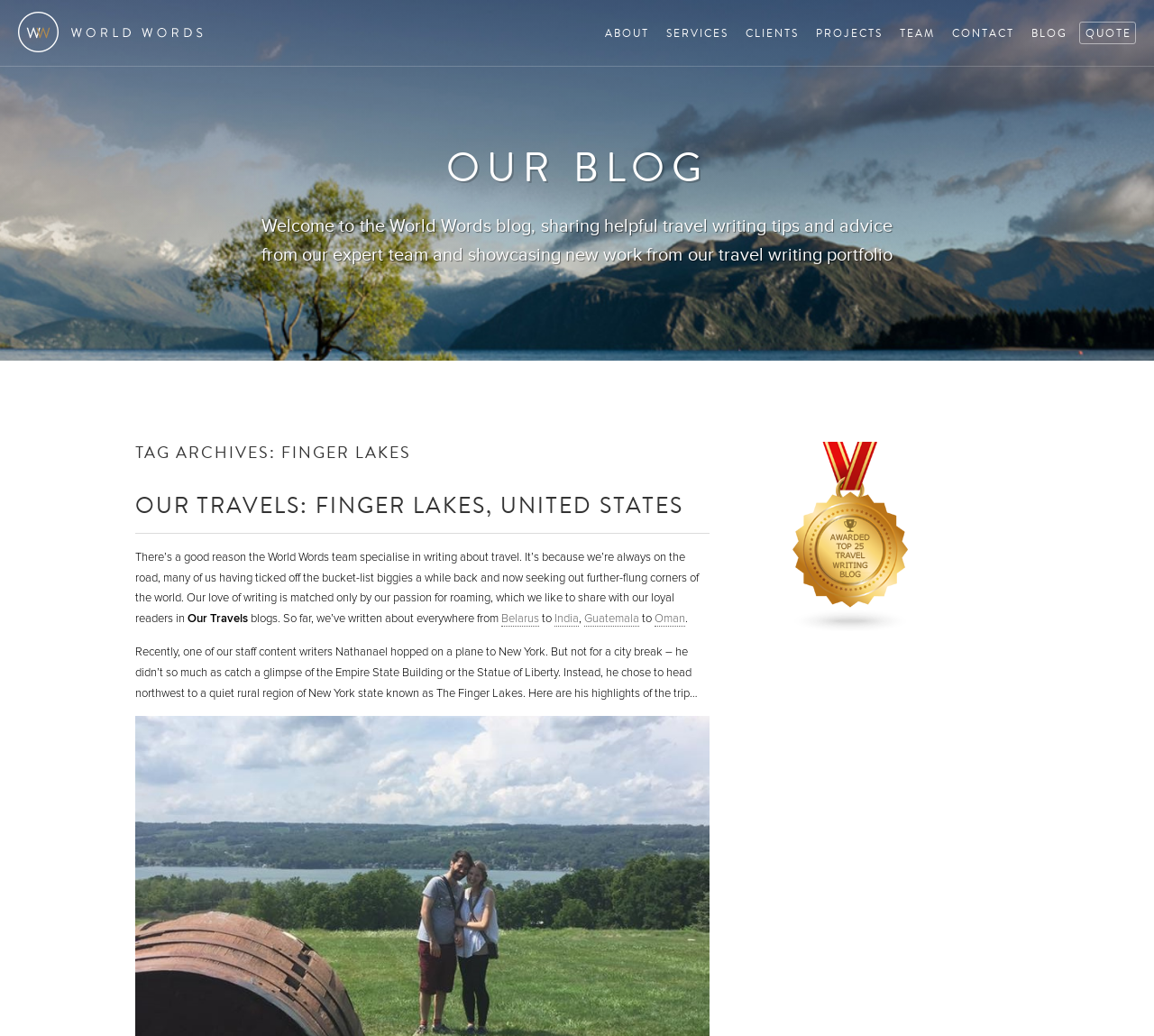Please give the bounding box coordinates of the area that should be clicked to fulfill the following instruction: "Read the OUR BLOG heading". The coordinates should be in the format of four float numbers from 0 to 1, i.e., [left, top, right, bottom].

[0.227, 0.135, 0.773, 0.187]